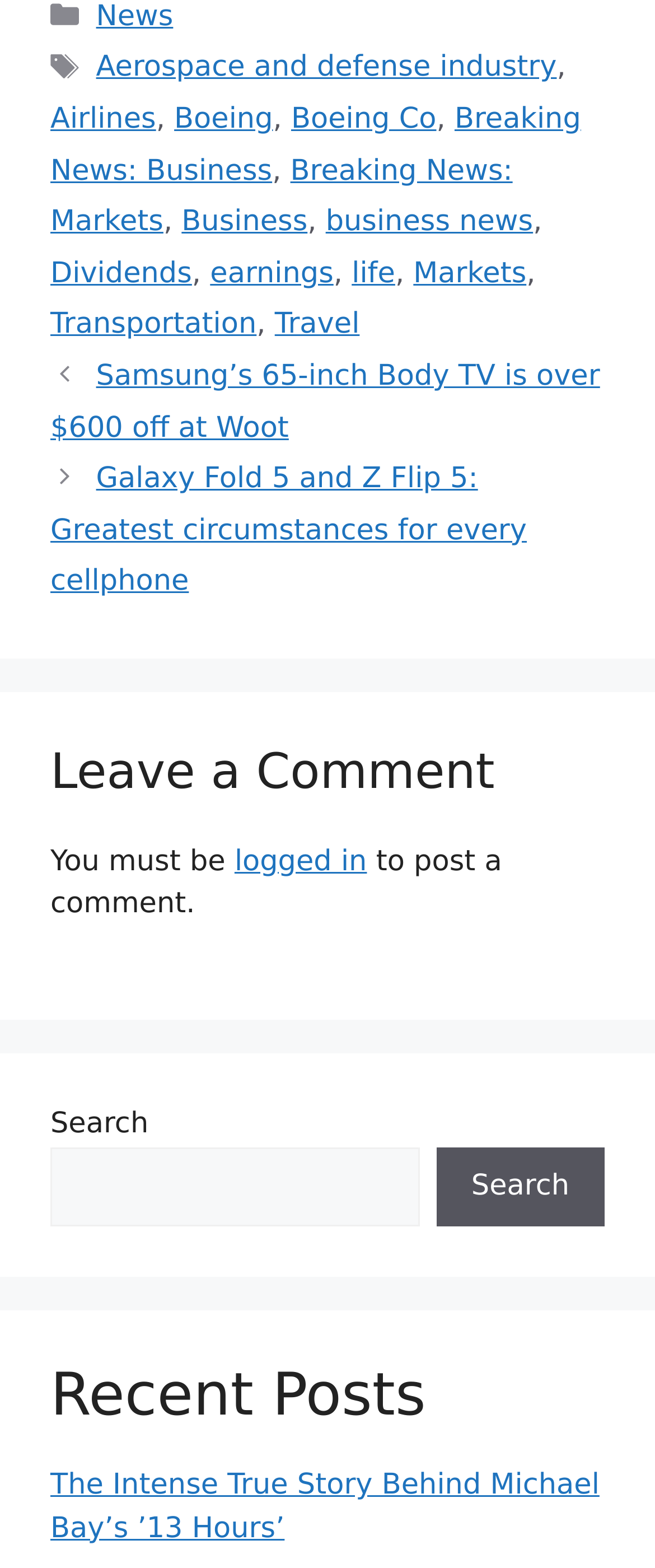Please mark the bounding box coordinates of the area that should be clicked to carry out the instruction: "Search for something".

[0.077, 0.732, 0.64, 0.782]